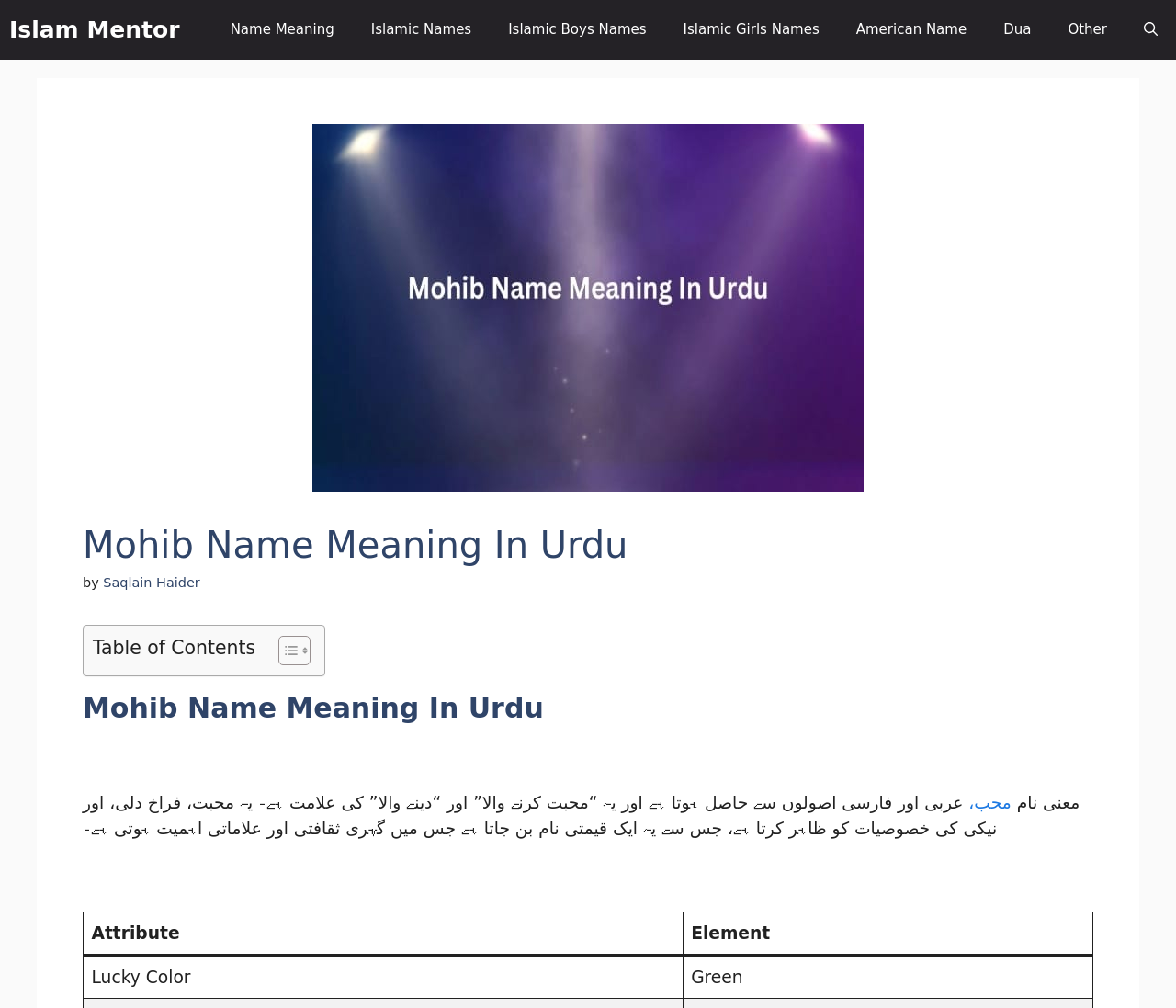What is the language of the text that explains the meaning of Mohib?
From the image, provide a succinct answer in one word or a short phrase.

Urdu